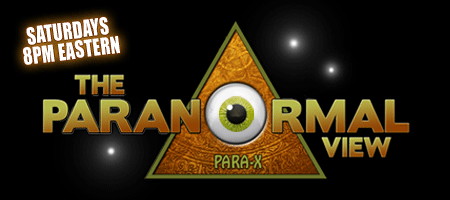What is the focus of the show?
Look at the screenshot and respond with one word or a short phrase.

Paranormal topics